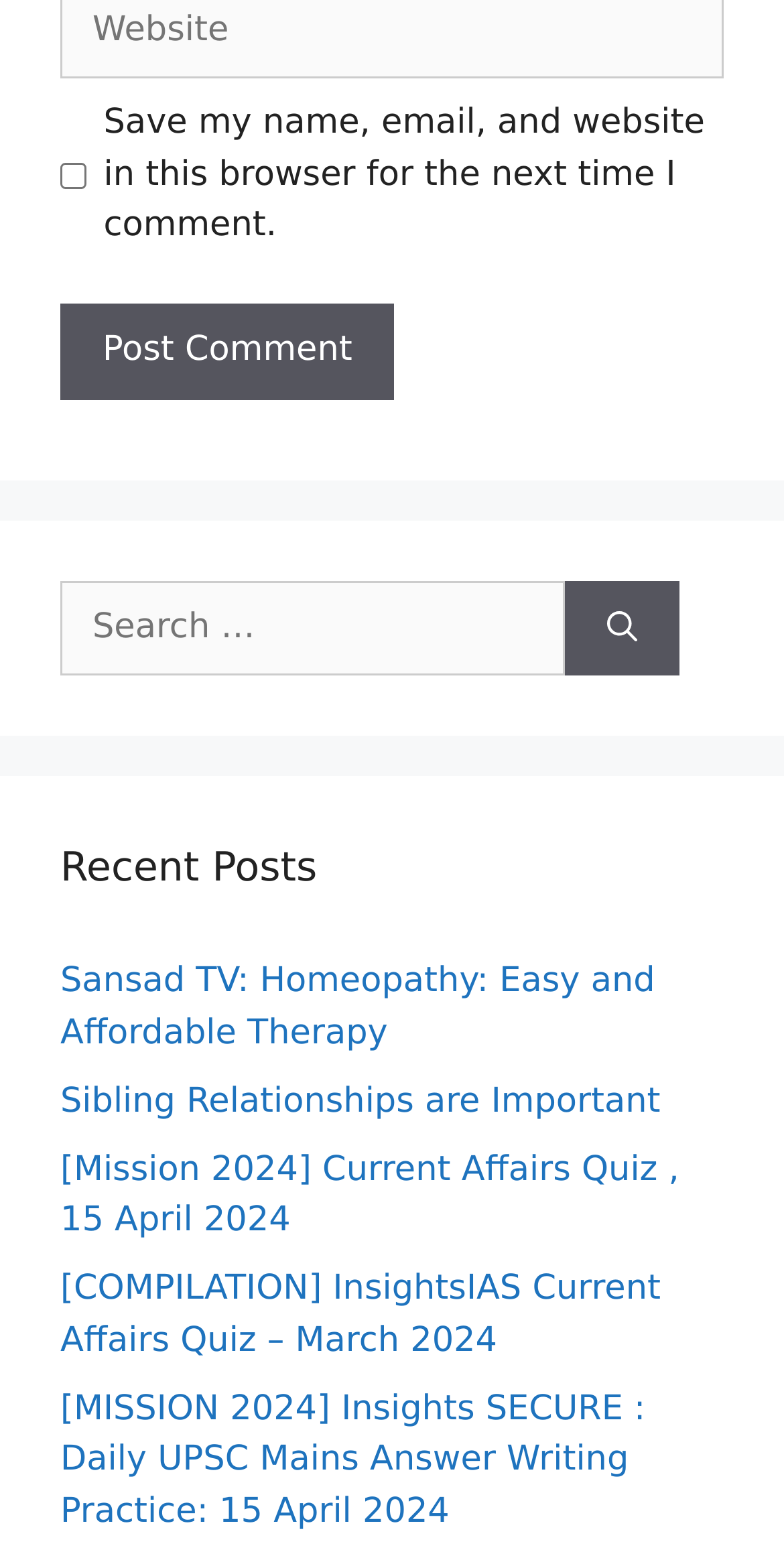Please identify the bounding box coordinates of the region to click in order to complete the task: "Post a comment". The coordinates must be four float numbers between 0 and 1, specified as [left, top, right, bottom].

[0.077, 0.195, 0.503, 0.256]